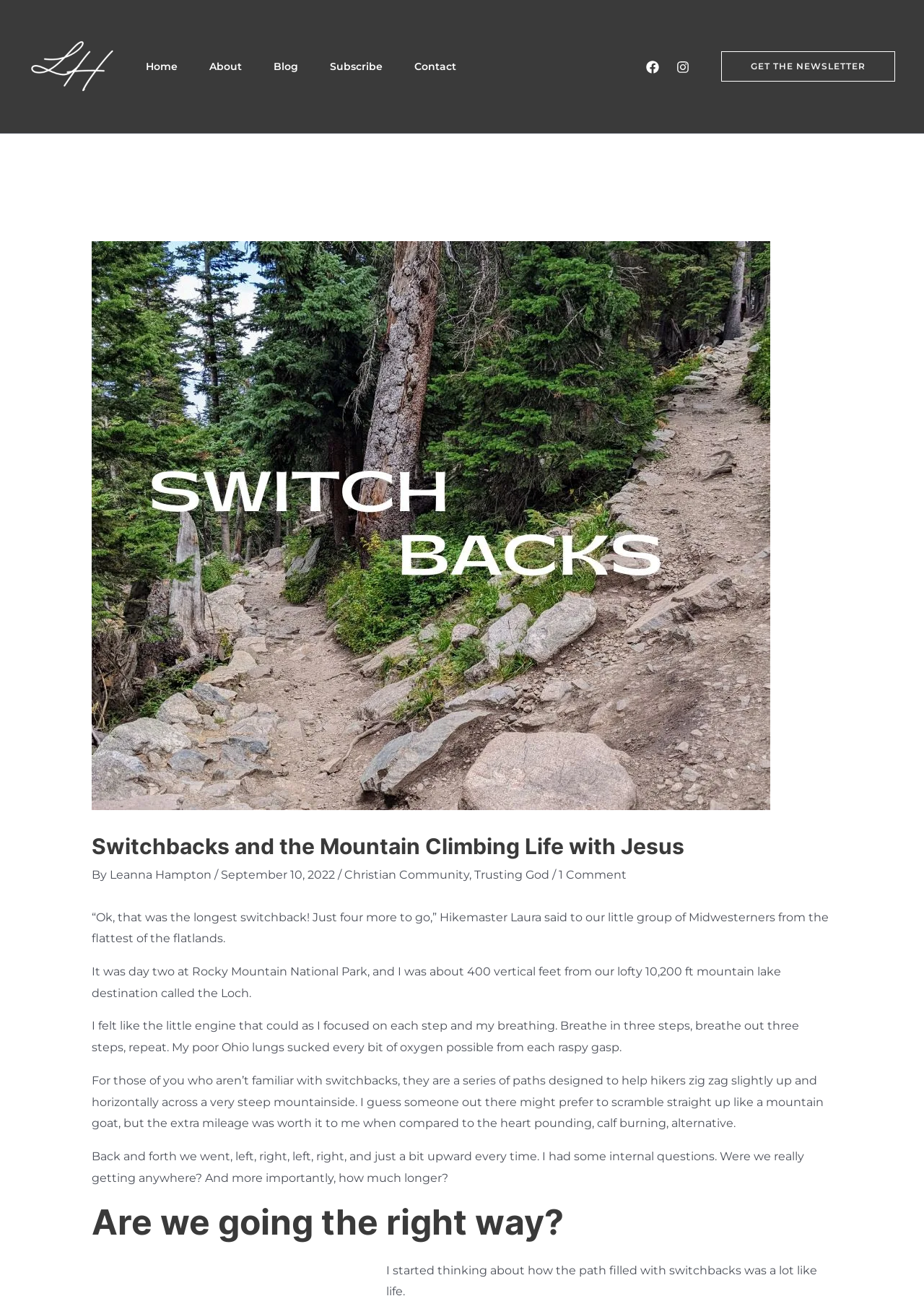What is the author's name?
Offer a detailed and exhaustive answer to the question.

The author's name is mentioned in the link 'Leanna Hampton' which is located at the top of the webpage, and also in the text 'By Leanna Hampton' which is part of the article's metadata.